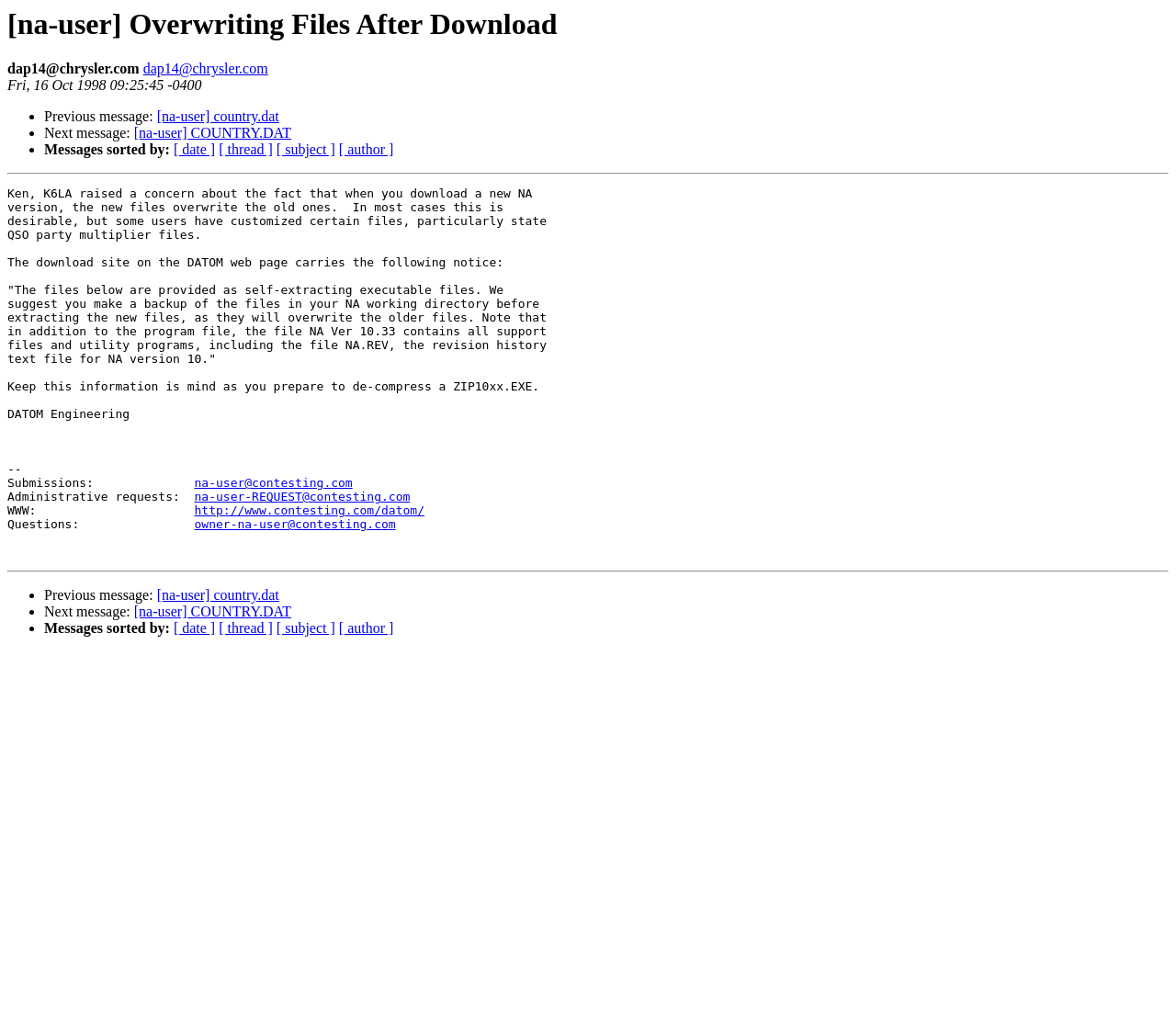Identify the bounding box coordinates for the region of the element that should be clicked to carry out the instruction: "Sort messages by date". The bounding box coordinates should be four float numbers between 0 and 1, i.e., [left, top, right, bottom].

[0.148, 0.138, 0.183, 0.153]